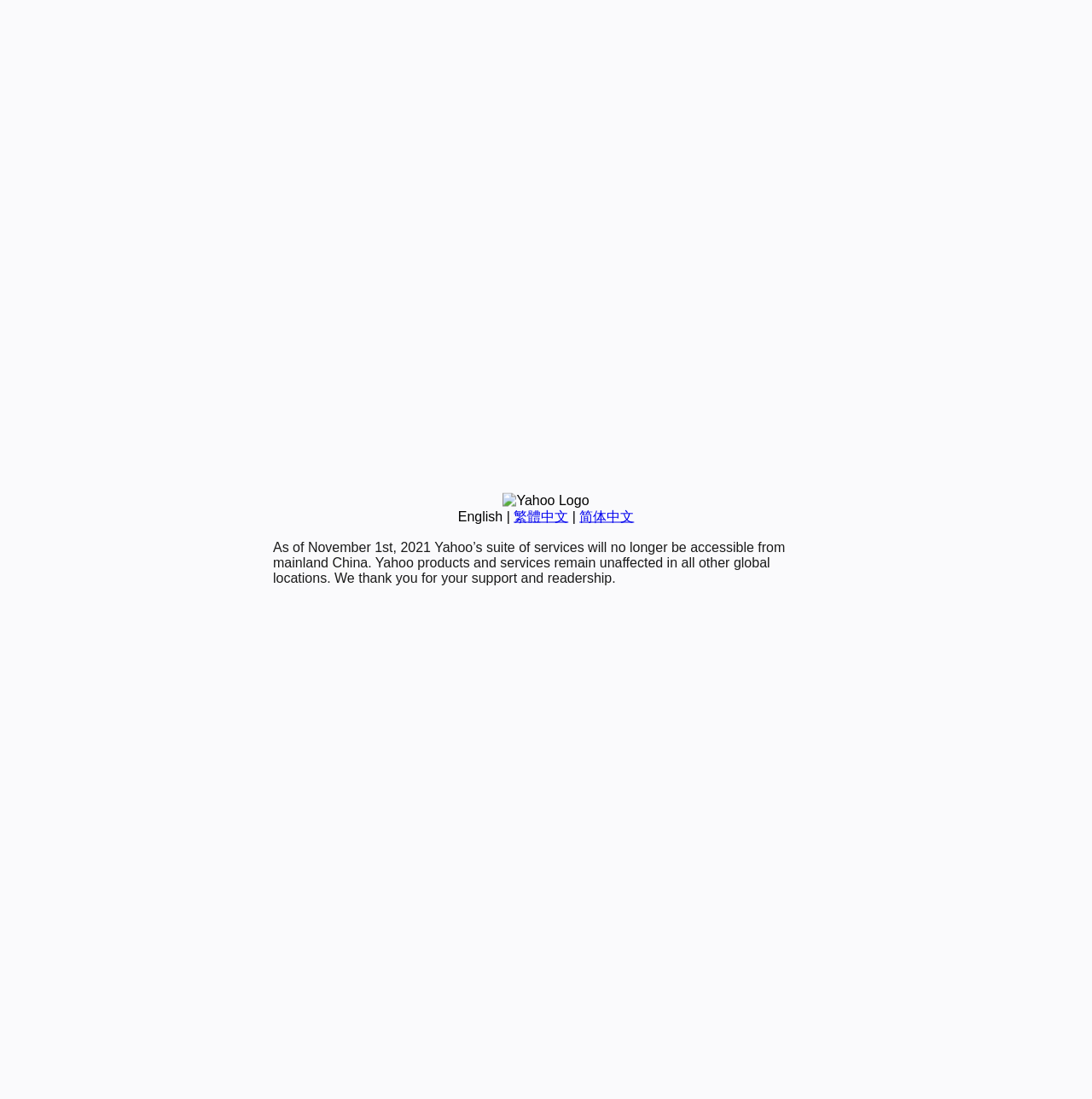Identify and provide the bounding box coordinates of the UI element described: "简体中文". The coordinates should be formatted as [left, top, right, bottom], with each number being a float between 0 and 1.

[0.531, 0.463, 0.581, 0.476]